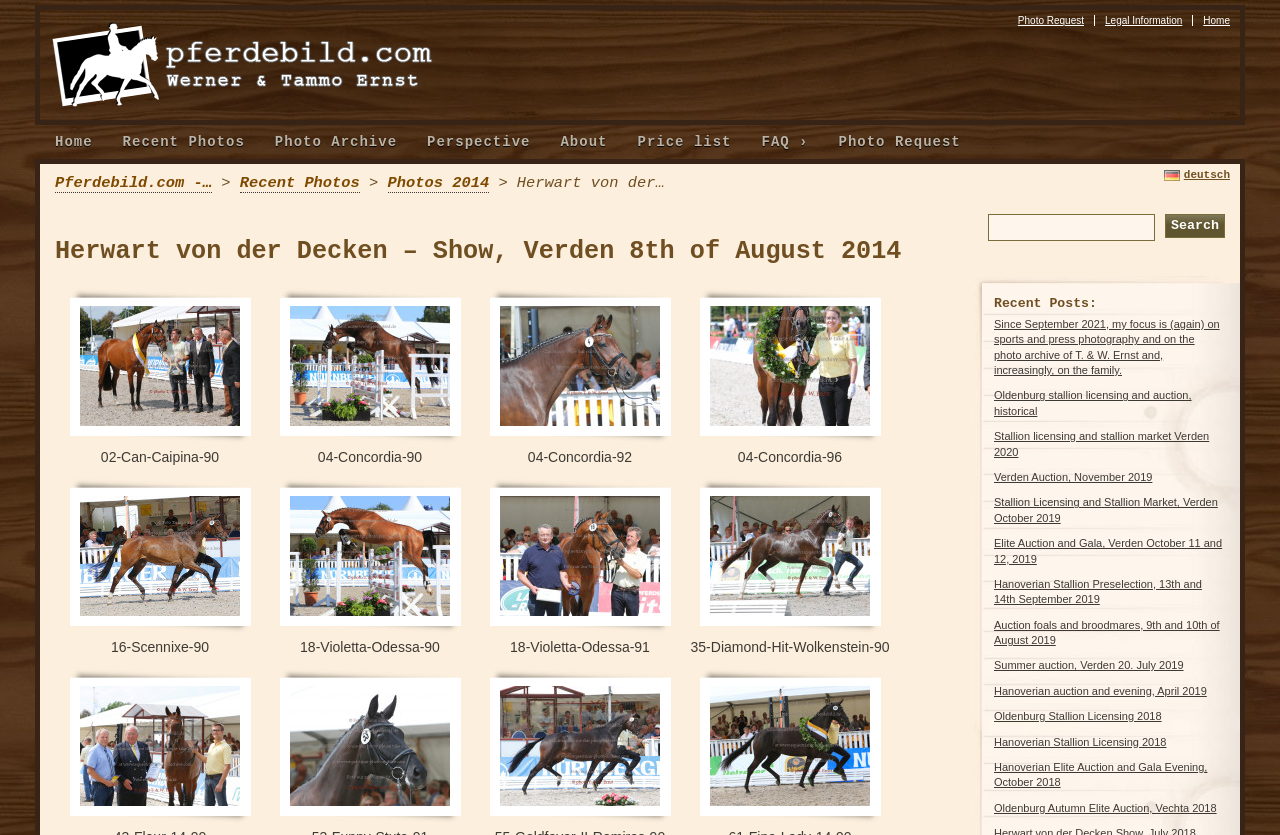Find the bounding box coordinates of the clickable region needed to perform the following instruction: "Click the 'Sign Up' button". The coordinates should be provided as four float numbers between 0 and 1, i.e., [left, top, right, bottom].

None